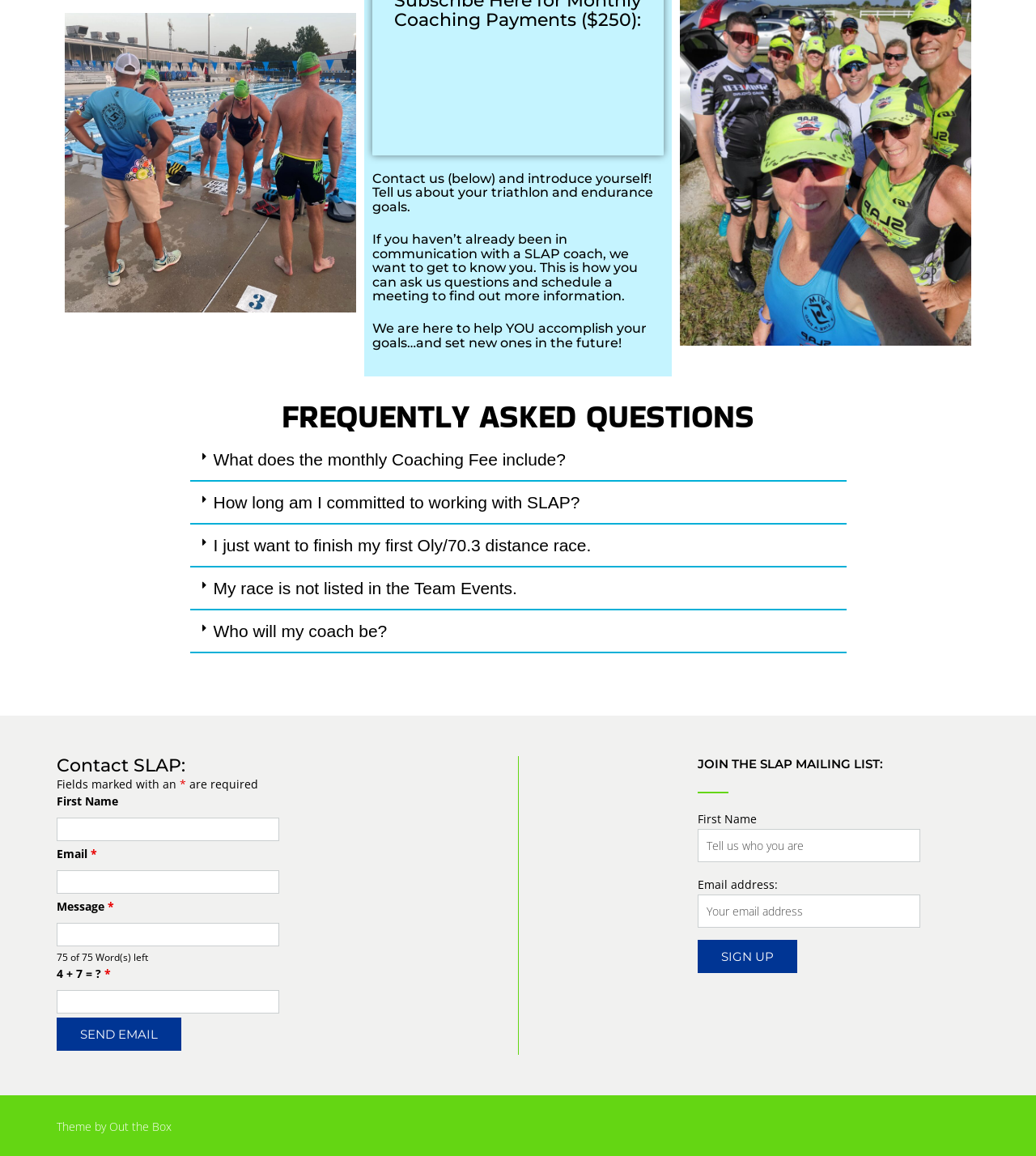Find the bounding box coordinates for the UI element whose description is: "Who will my coach be?". The coordinates should be four float numbers between 0 and 1, in the format [left, top, right, bottom].

[0.183, 0.528, 0.817, 0.565]